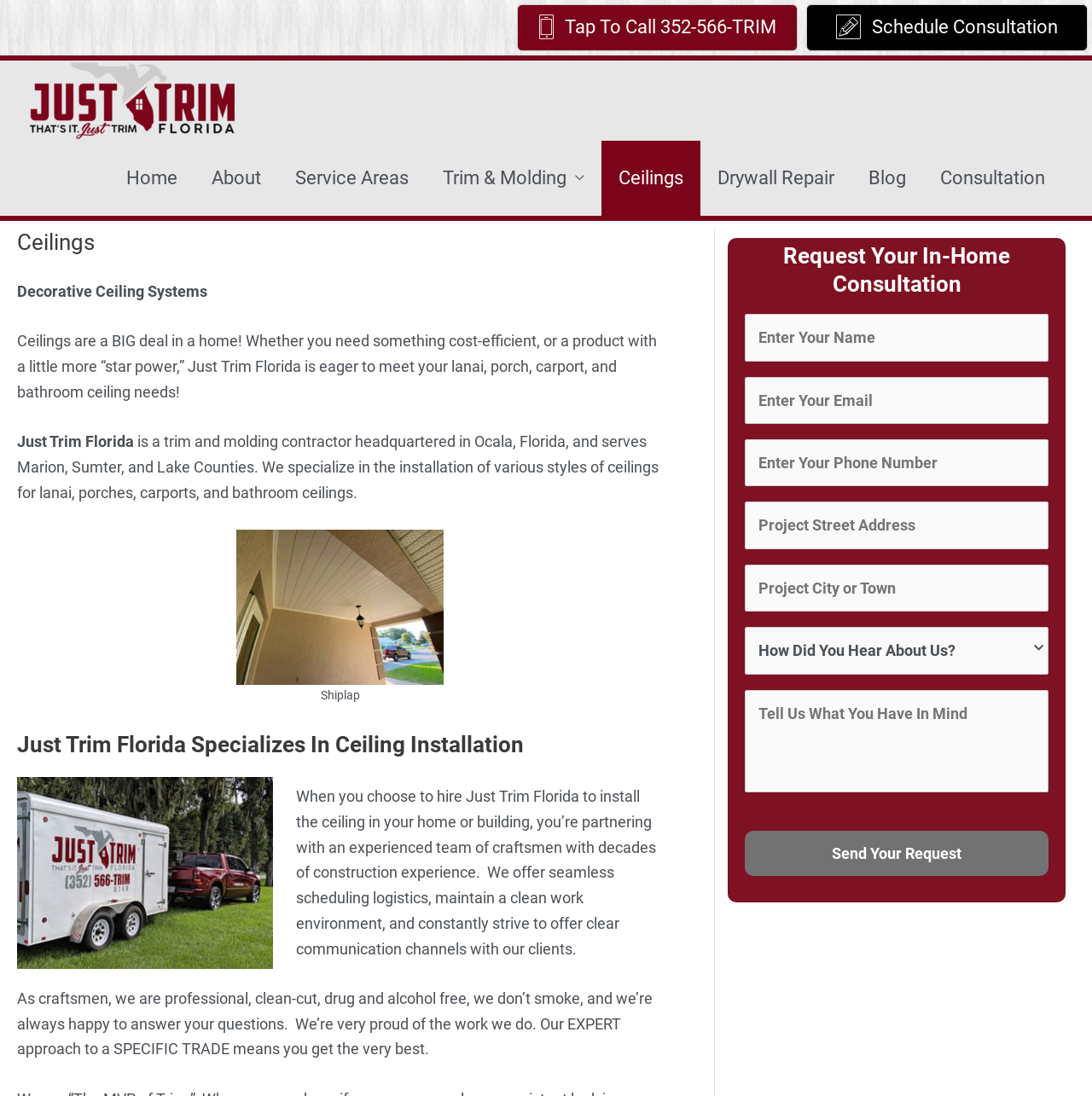Please identify the coordinates of the bounding box that should be clicked to fulfill this instruction: "Send your request".

[0.682, 0.758, 0.96, 0.799]